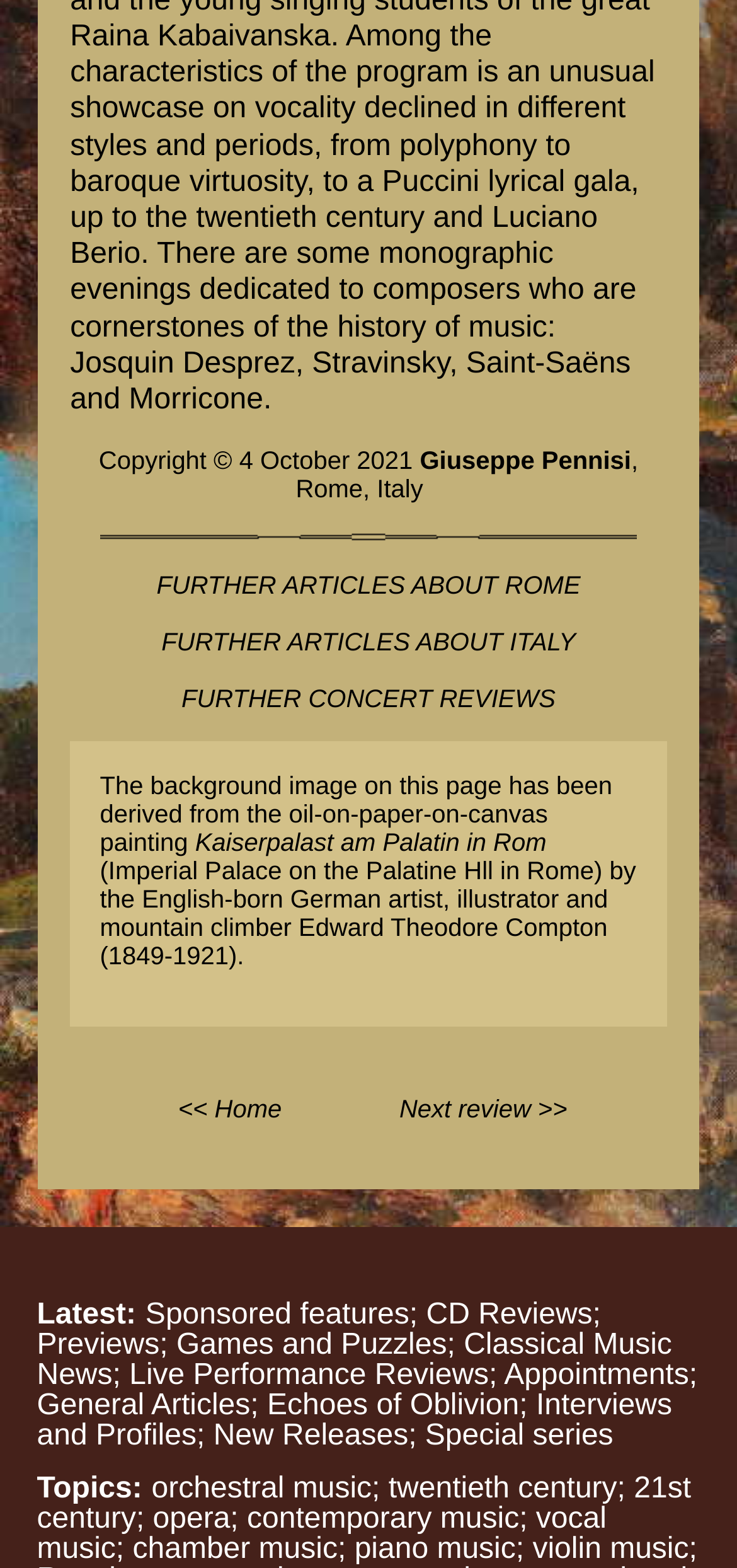Point out the bounding box coordinates of the section to click in order to follow this instruction: "Check the latest updates".

[0.05, 0.83, 0.197, 0.849]